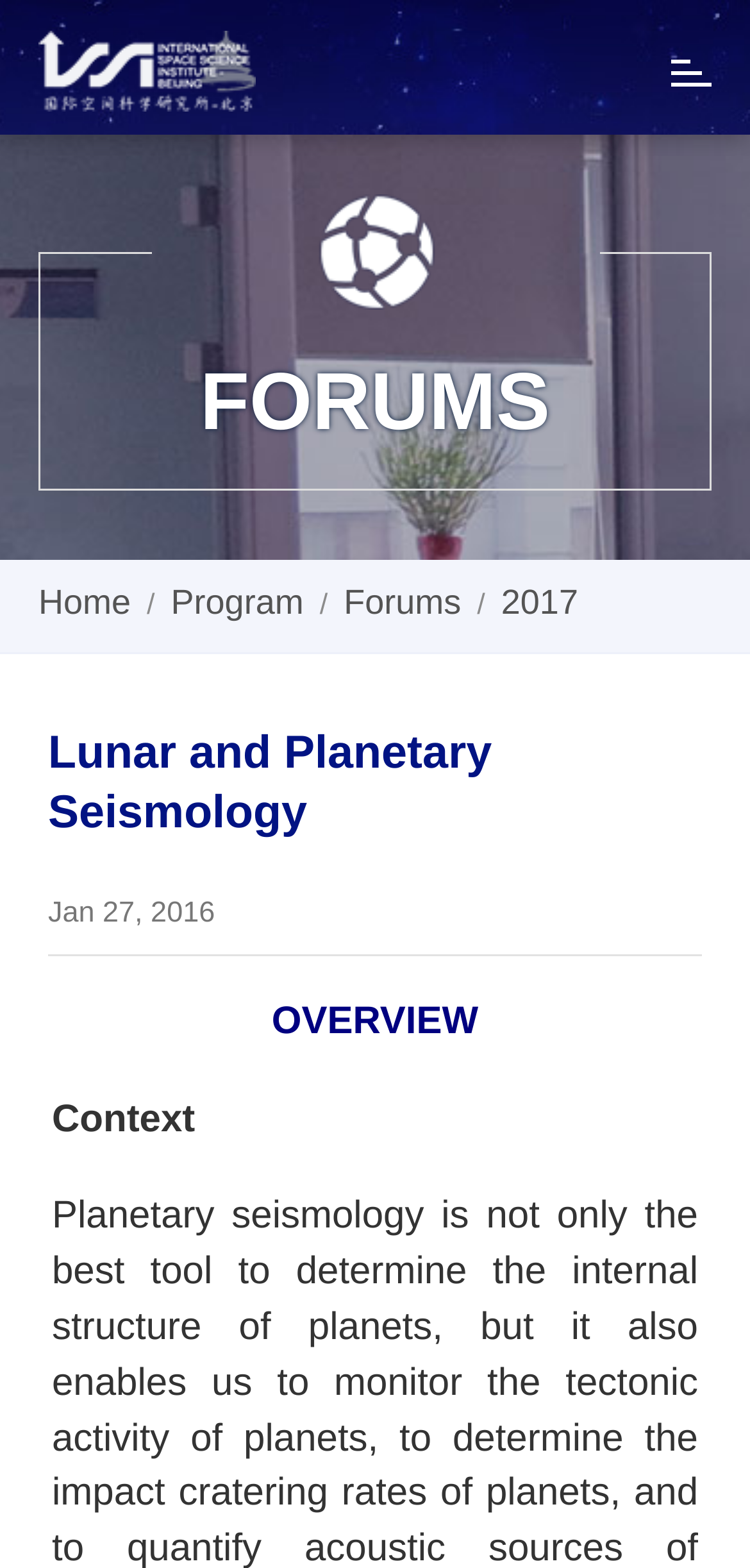Refer to the element description Toggle navigation and identify the corresponding bounding box in the screenshot. Format the coordinates as (top-left x, top-left y, bottom-right x, bottom-right y) with values in the range of 0 to 1.

[0.895, 0.033, 0.949, 0.067]